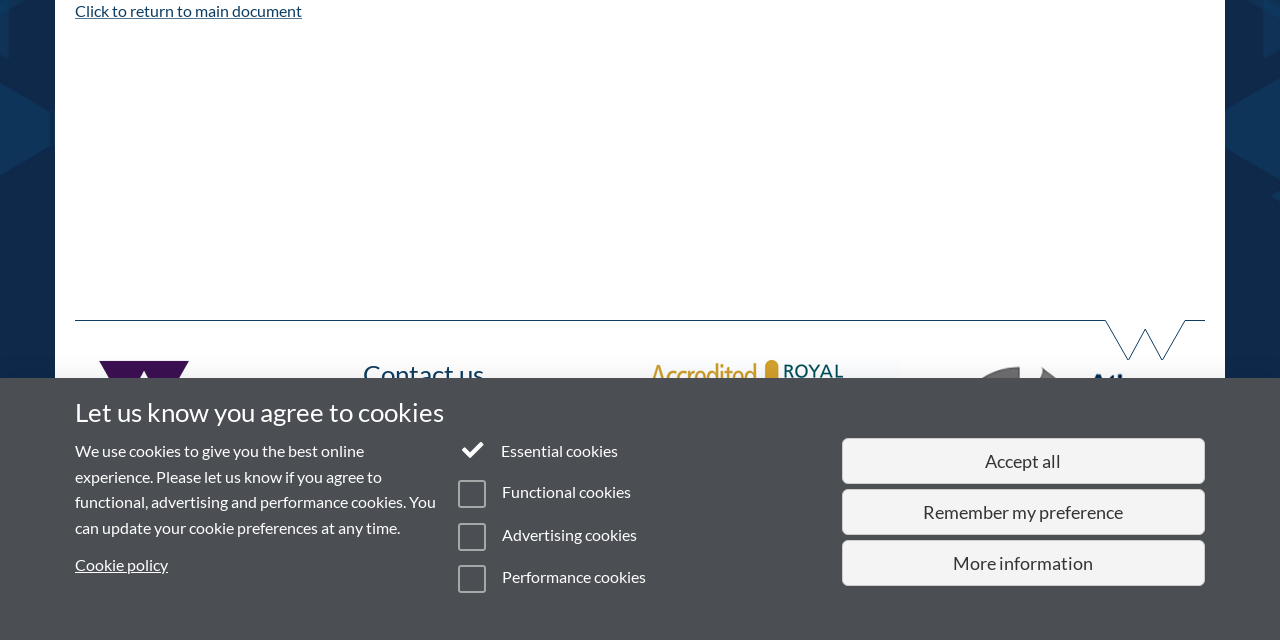Identify the bounding box of the UI component described as: "Modern Slavery Statement".

[0.314, 0.911, 0.422, 0.934]